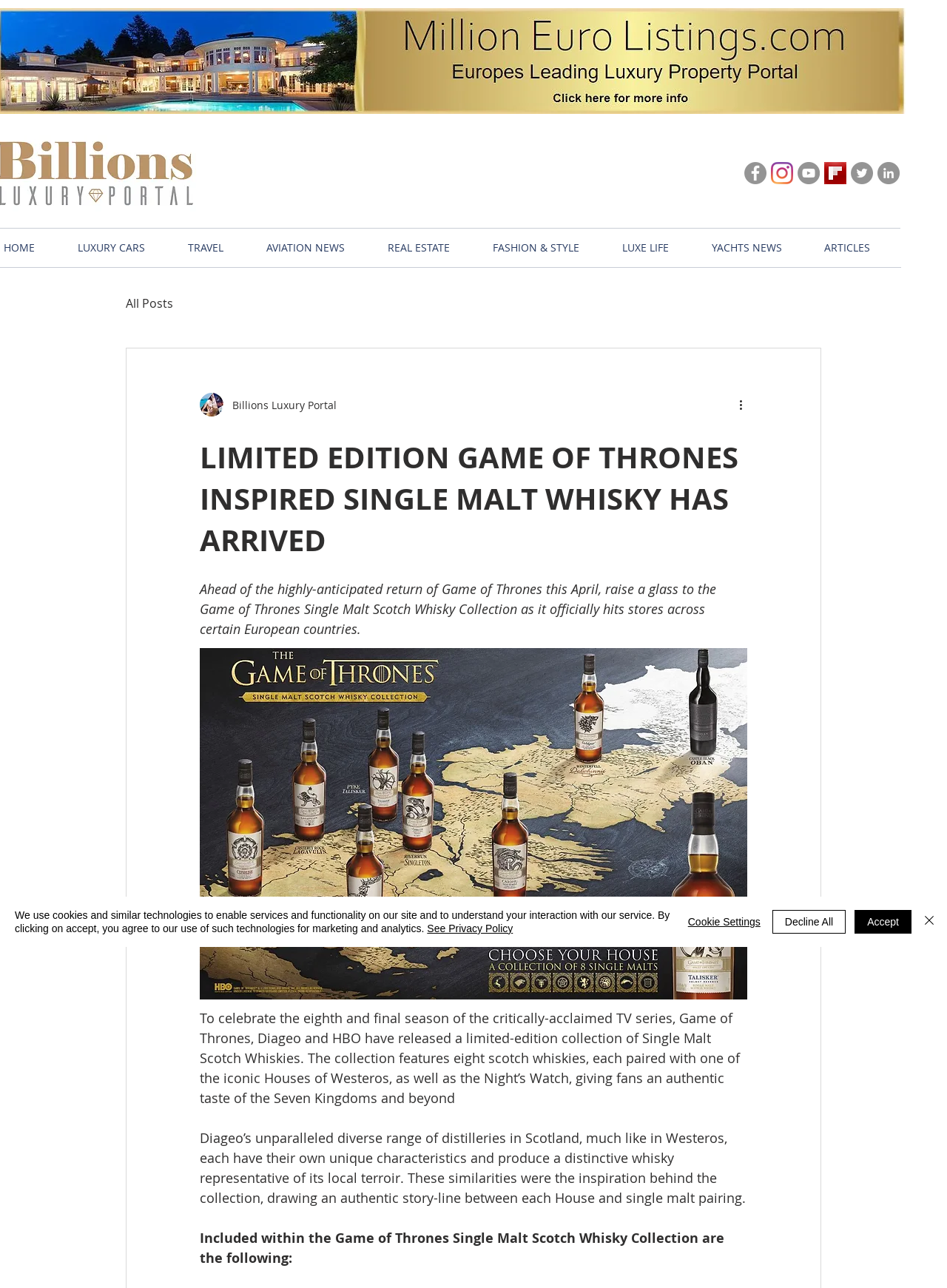Determine the bounding box of the UI component based on this description: "See Privacy Policy". The bounding box coordinates should be four float values between 0 and 1, i.e., [left, top, right, bottom].

[0.451, 0.716, 0.542, 0.725]